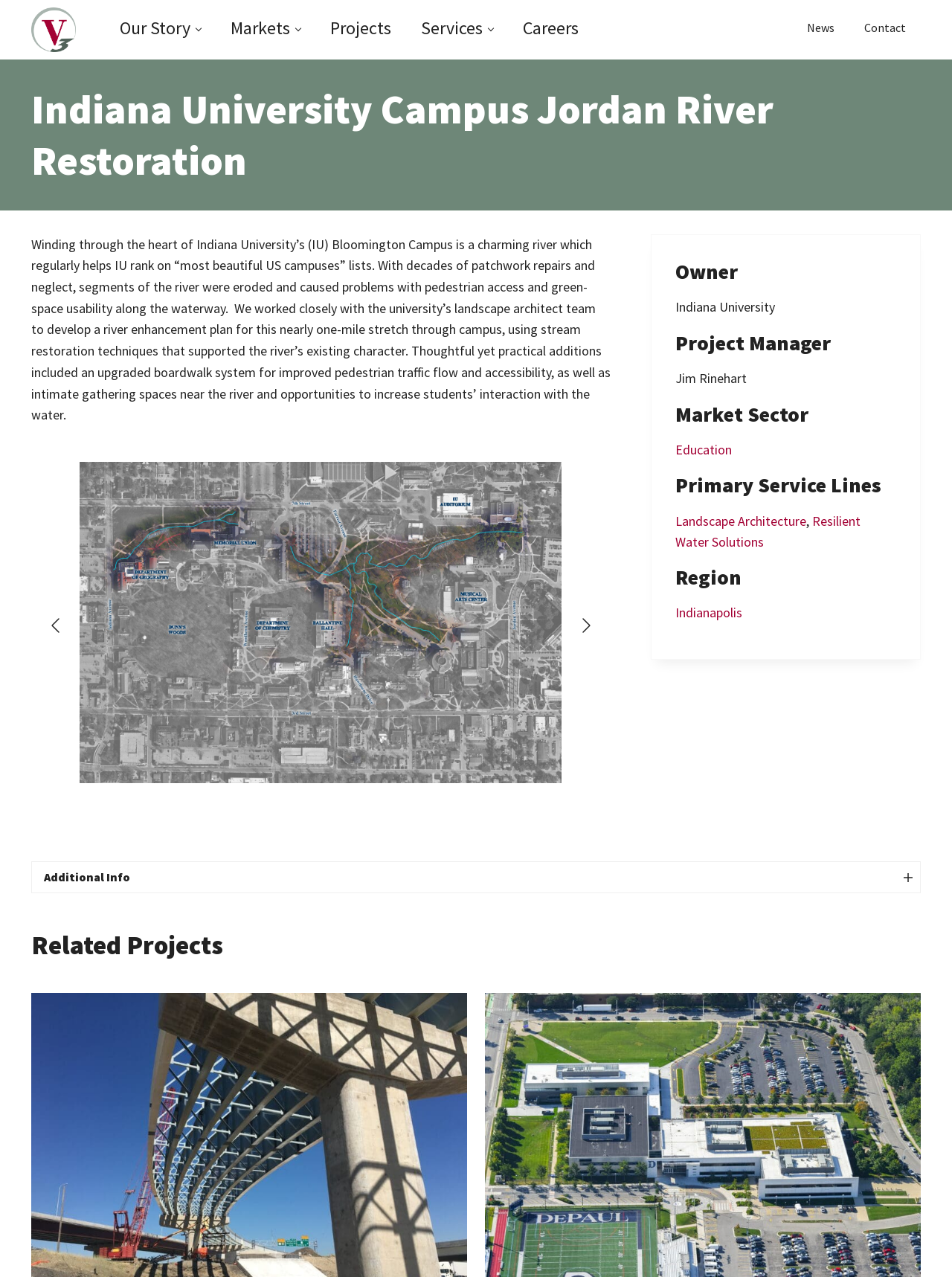Extract the bounding box for the UI element that matches this description: "DeVry University Chicago Campus".

[0.528, 0.86, 0.949, 0.886]